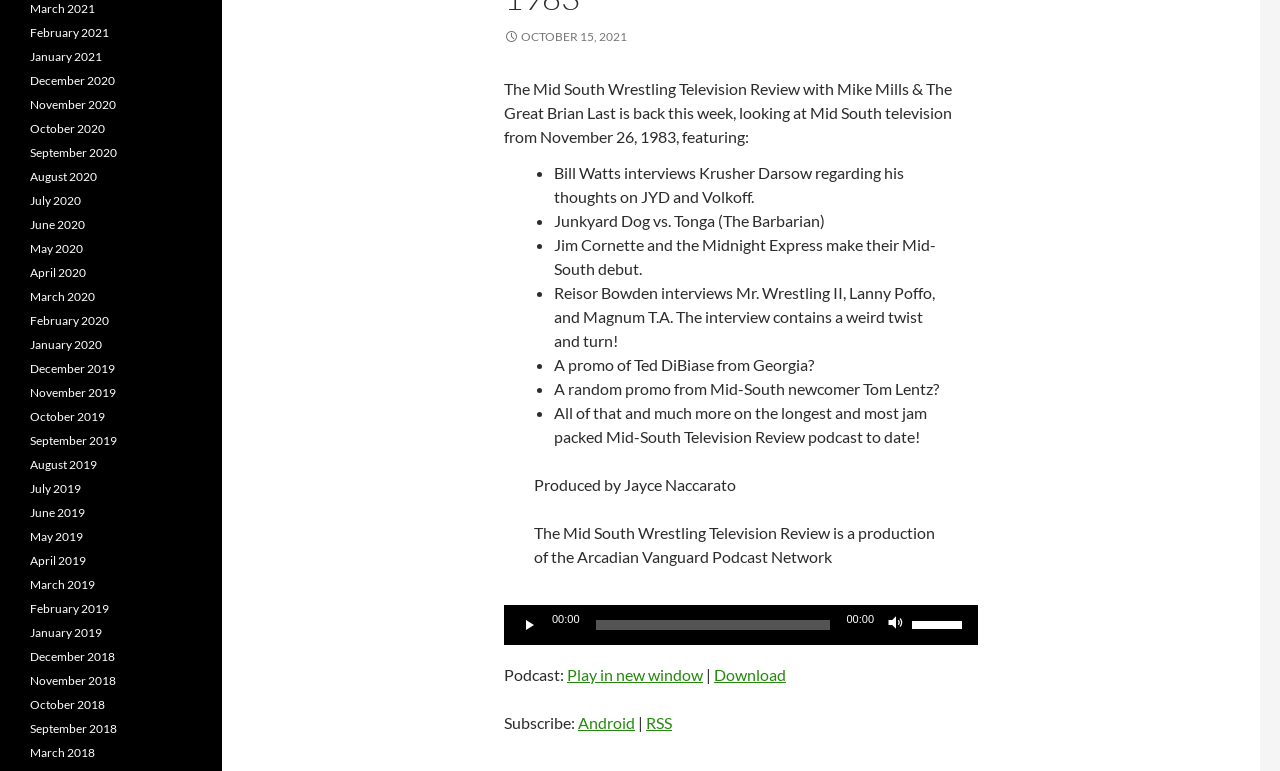What is the date of the Mid South Wrestling Television Review podcast?
Using the image, give a concise answer in the form of a single word or short phrase.

October 15, 2021